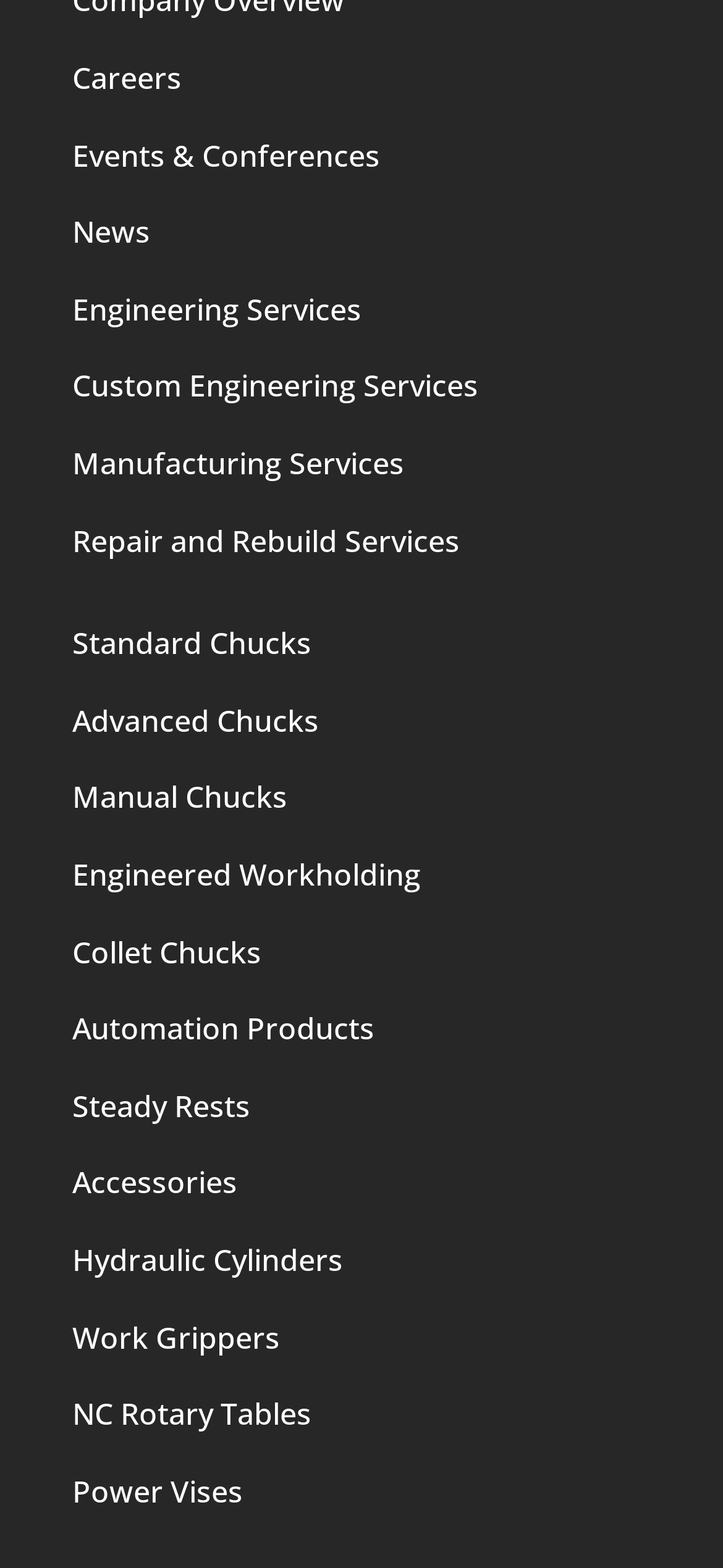Determine the bounding box coordinates of the clickable area required to perform the following instruction: "View Engineering Services". The coordinates should be represented as four float numbers between 0 and 1: [left, top, right, bottom].

[0.1, 0.184, 0.5, 0.21]